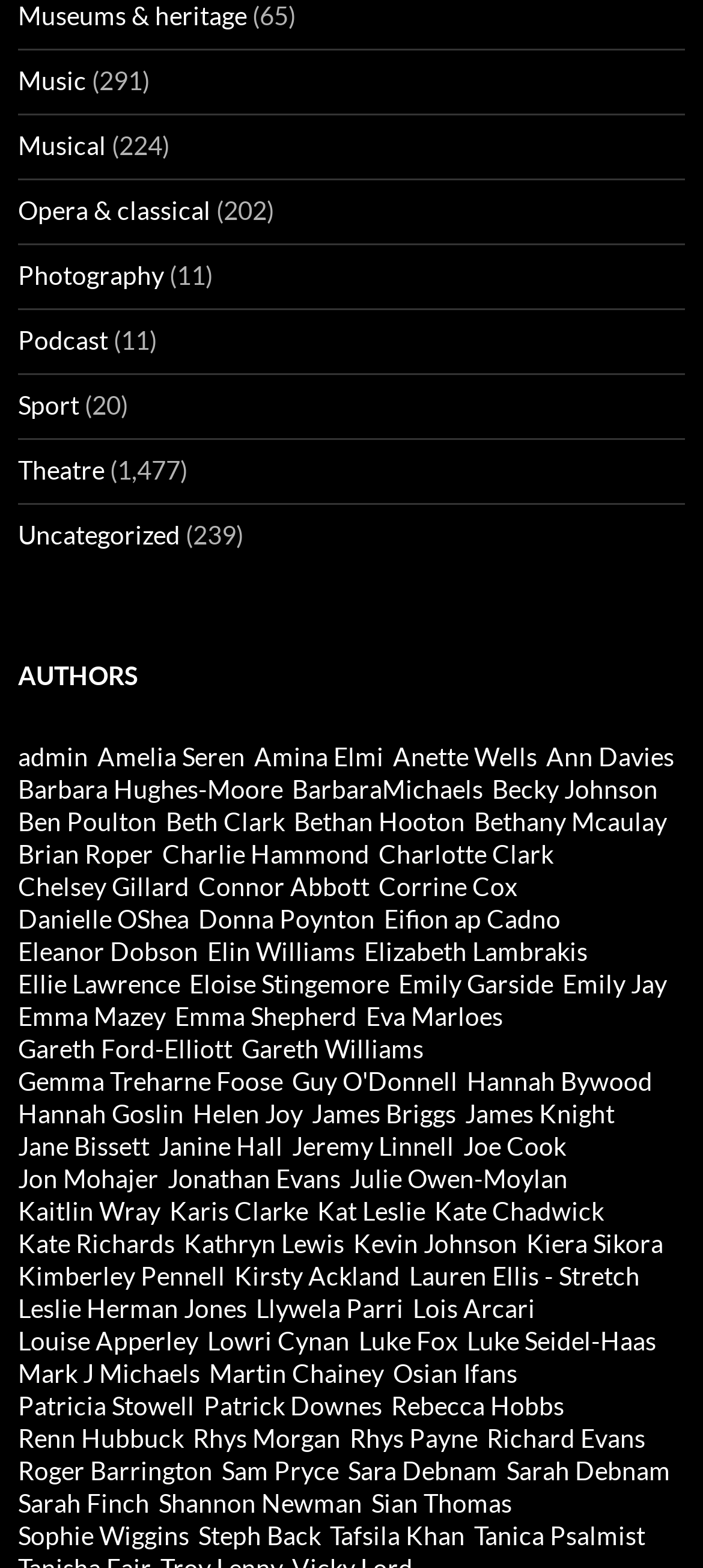What is the last category listed?
Use the image to answer the question with a single word or phrase.

Uncategorized